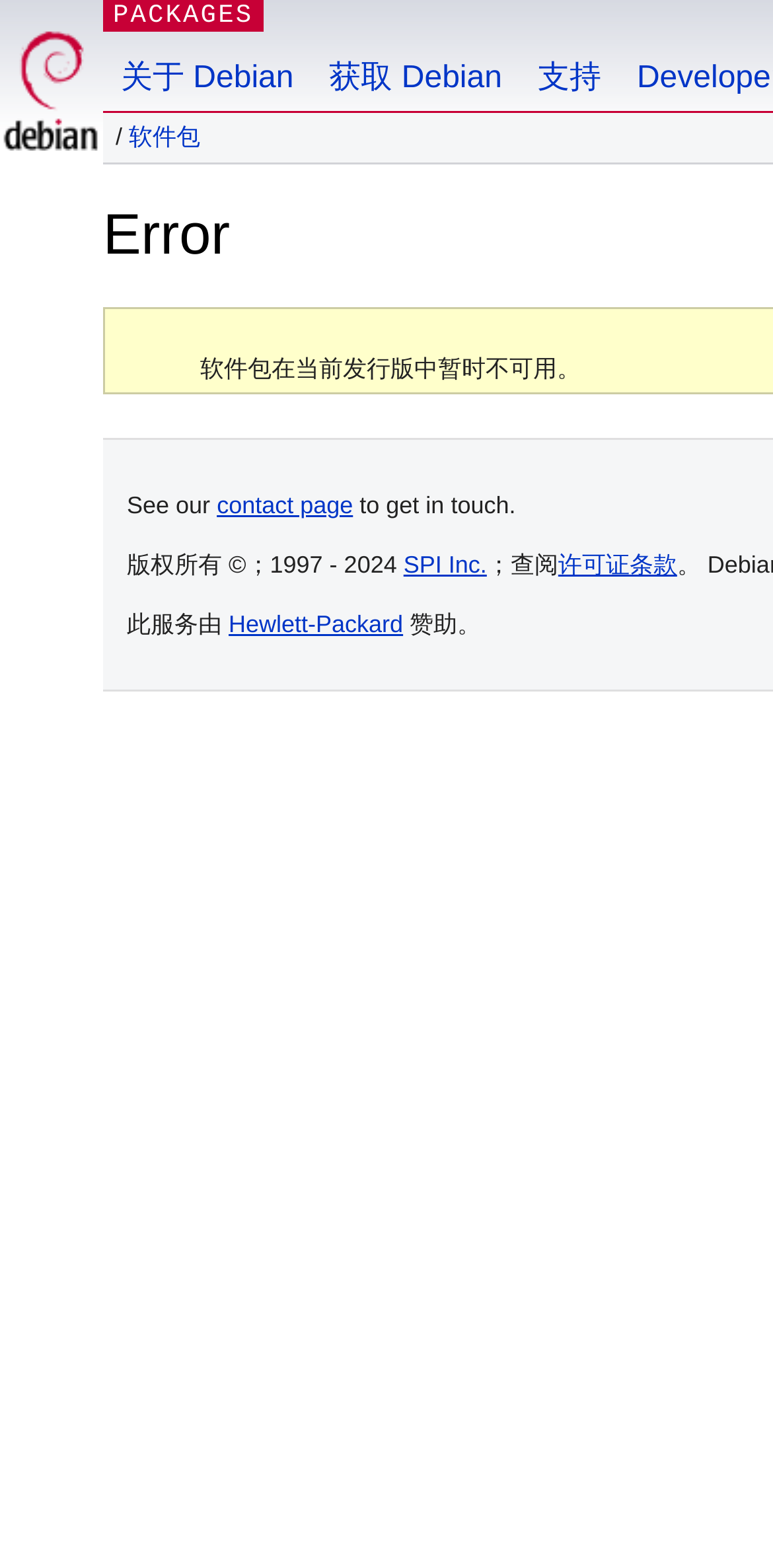Given the webpage screenshot and the description, determine the bounding box coordinates (top-left x, top-left y, bottom-right x, bottom-right y) that define the location of the UI element matching this description: contact page

[0.28, 0.314, 0.457, 0.331]